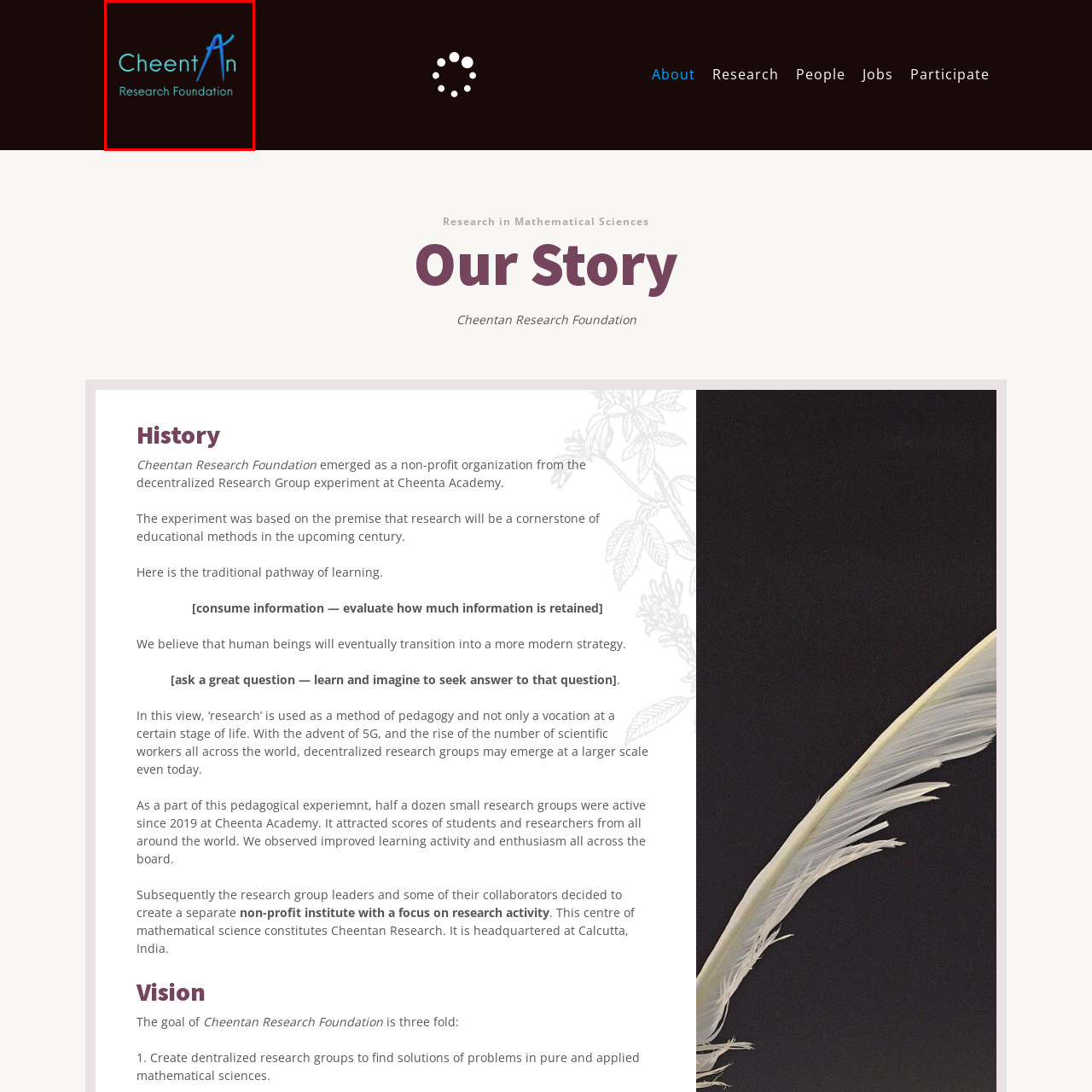Study the image enclosed in red and provide a single-word or short-phrase answer: What is the background color of the logo?

Dark